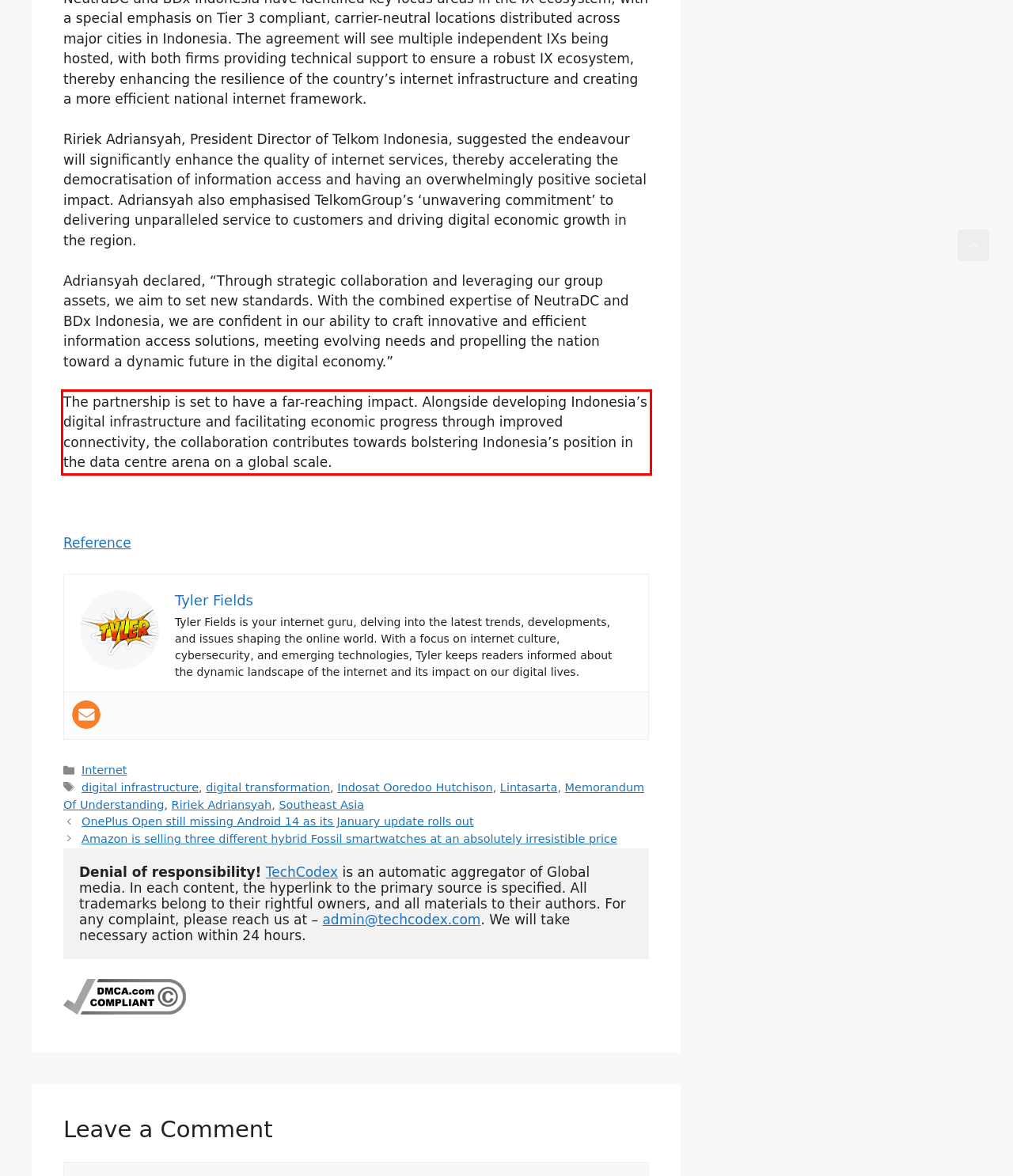Please look at the screenshot provided and find the red bounding box. Extract the text content contained within this bounding box.

The partnership is set to have a far-reaching impact. Alongside developing Indonesia’s digital infrastructure and facilitating economic progress through improved connectivity, the collaboration contributes towards bolstering Indonesia’s position in the data centre arena on a global scale.